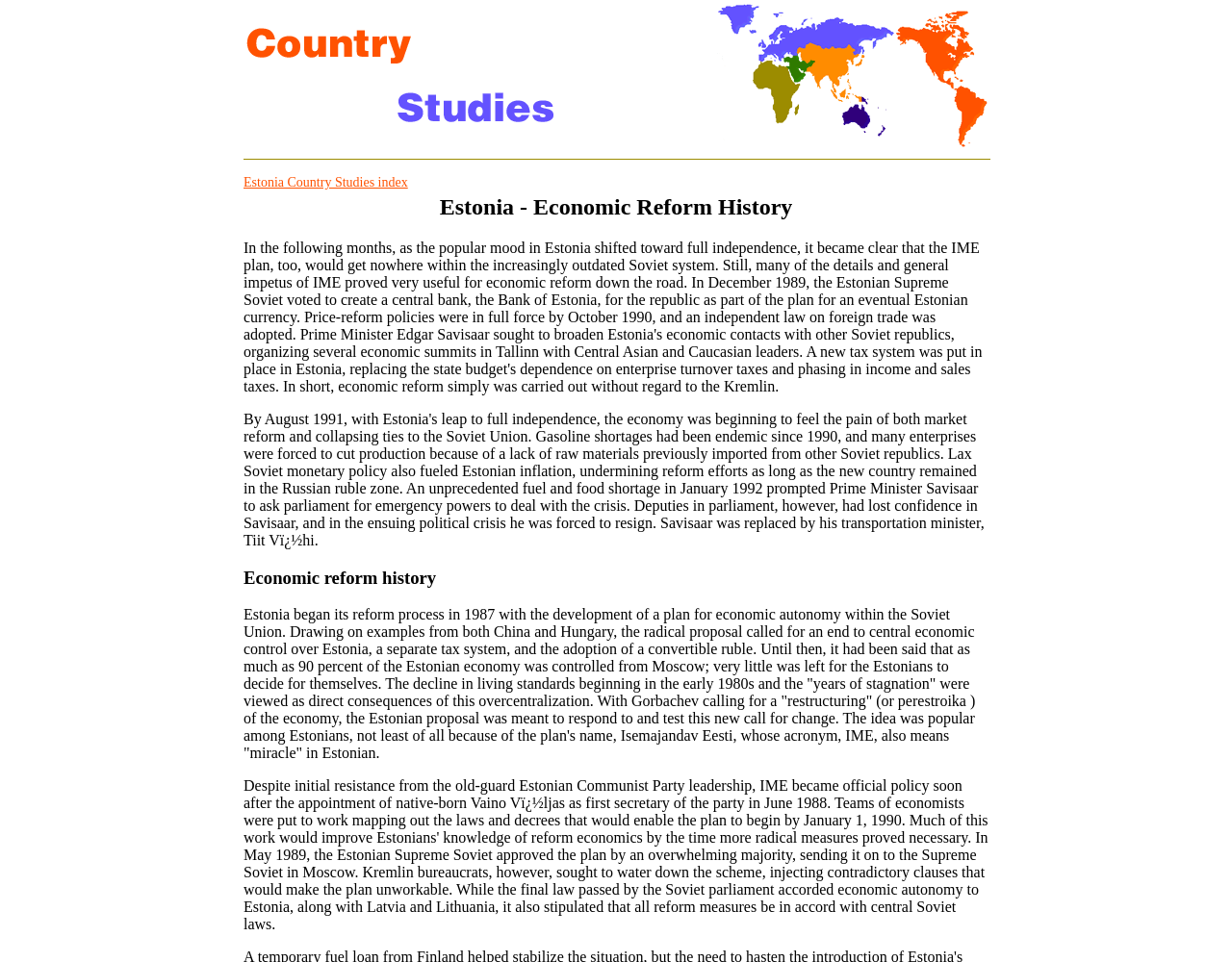Extract the bounding box coordinates for the UI element described as: "Estonia Country Studies index".

[0.198, 0.182, 0.331, 0.197]